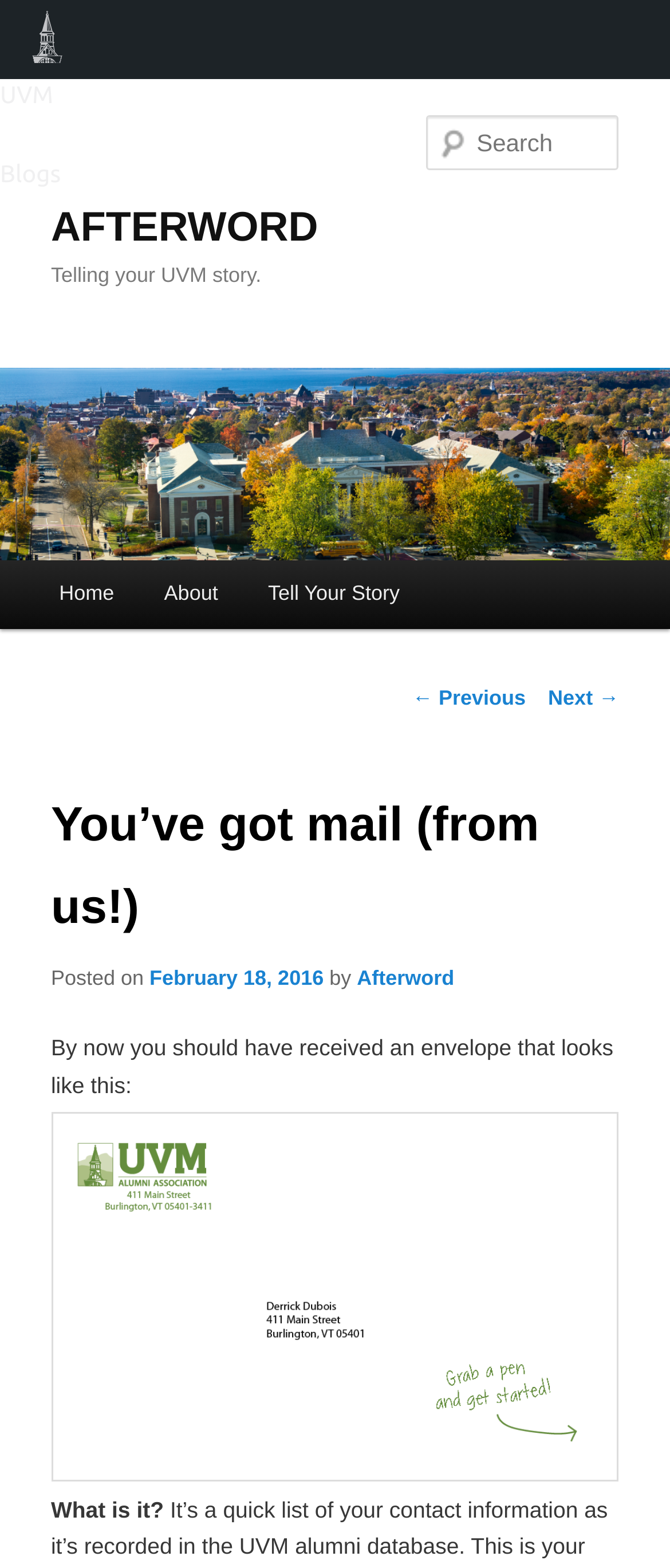Extract the bounding box coordinates for the HTML element that matches this description: "March 4, 2019August 27, 2019". The coordinates should be four float numbers between 0 and 1, i.e., [left, top, right, bottom].

None